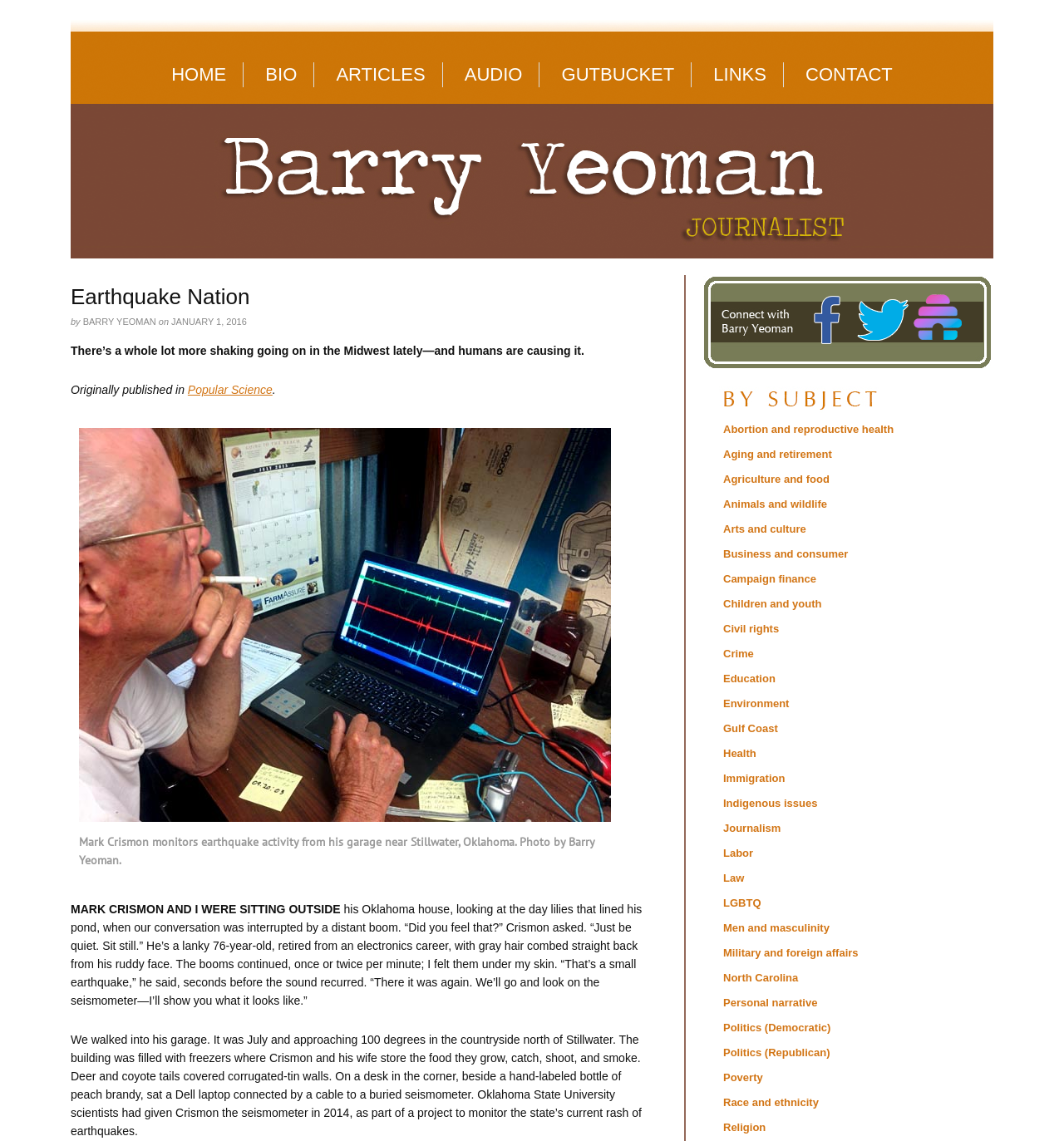Provide the bounding box coordinates for the area that should be clicked to complete the instruction: "Search for something".

None